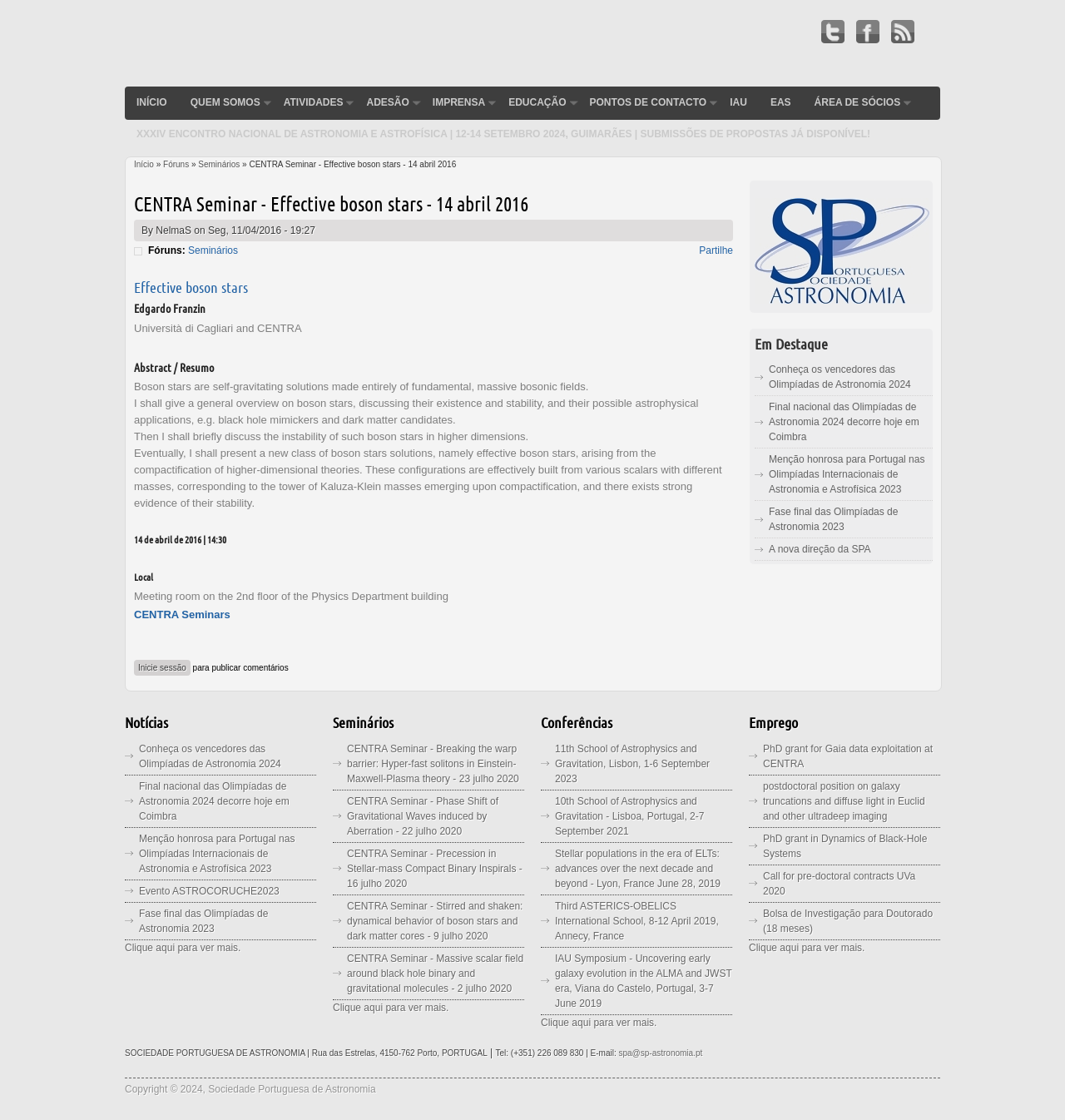Please determine the bounding box of the UI element that matches this description: A nova direção da SPA. The coordinates should be given as (top-left x, top-left y, bottom-right x, bottom-right y), with all values between 0 and 1.

[0.722, 0.486, 0.818, 0.496]